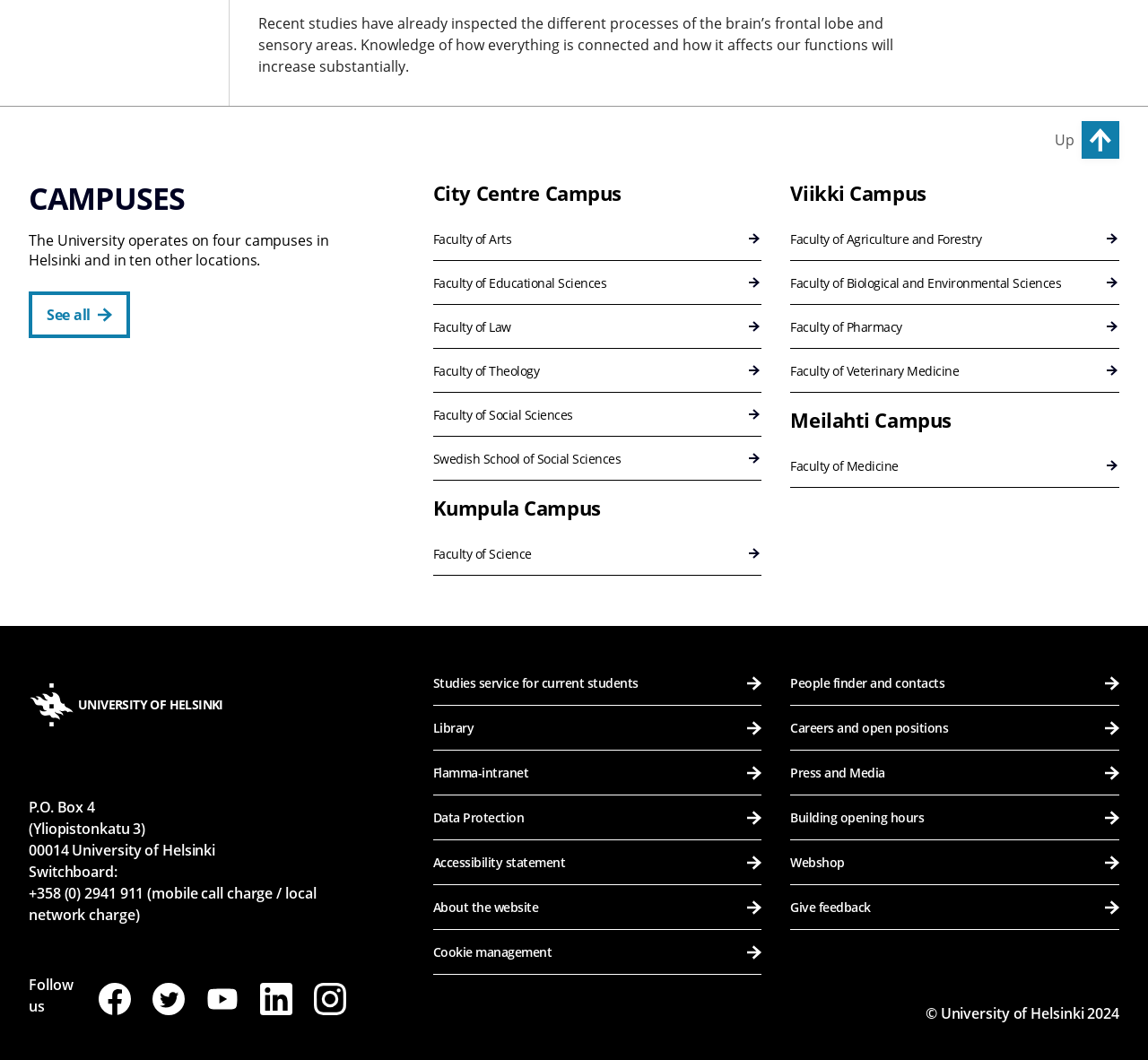How many campuses does the university operate on?
Please provide a full and detailed response to the question.

The webpage mentions 'The University operates on four campuses in Helsinki and in ten other locations.' which indicates that the university operates on four campuses.